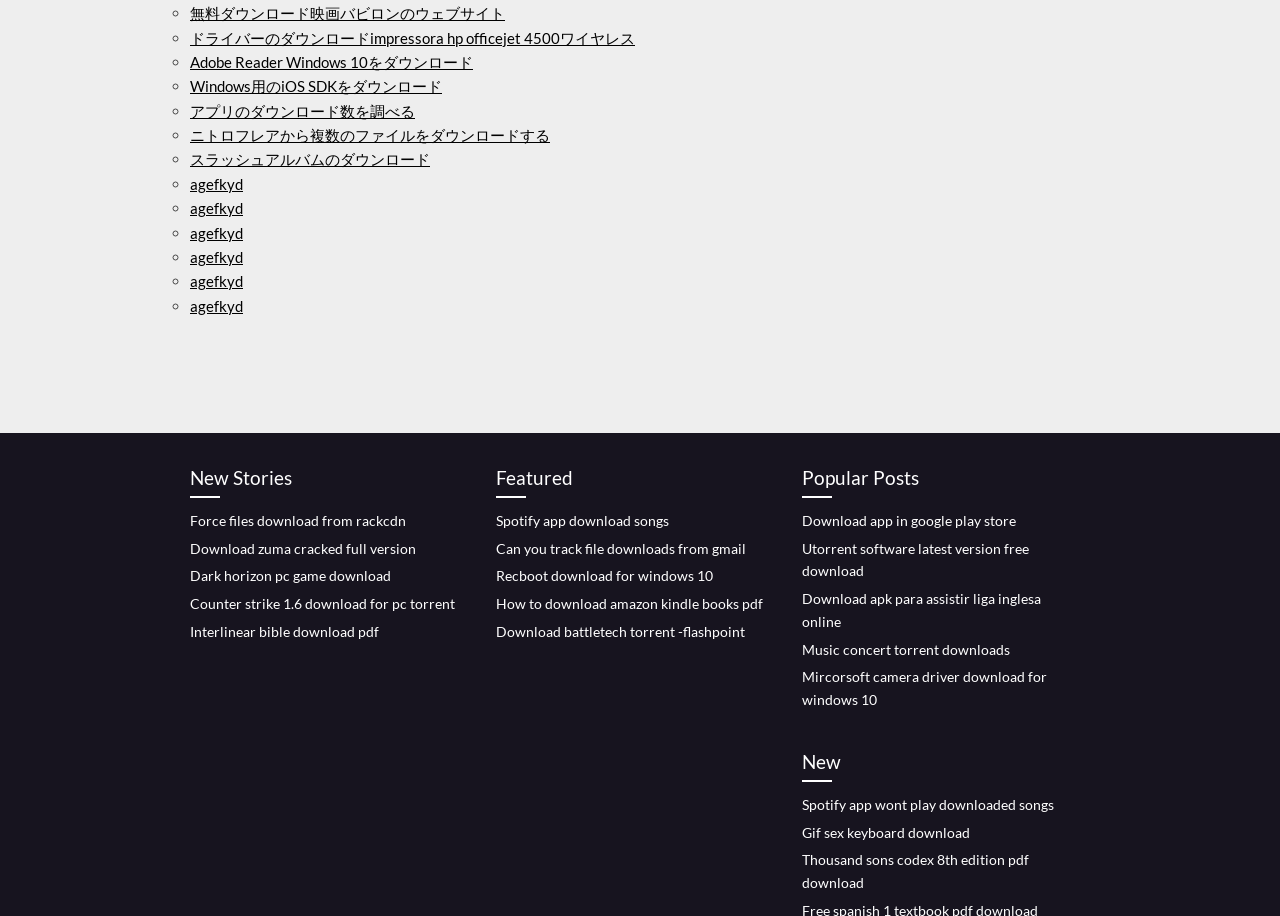Please identify the bounding box coordinates of the clickable area that will allow you to execute the instruction: "Read Popular Posts".

[0.627, 0.505, 0.838, 0.544]